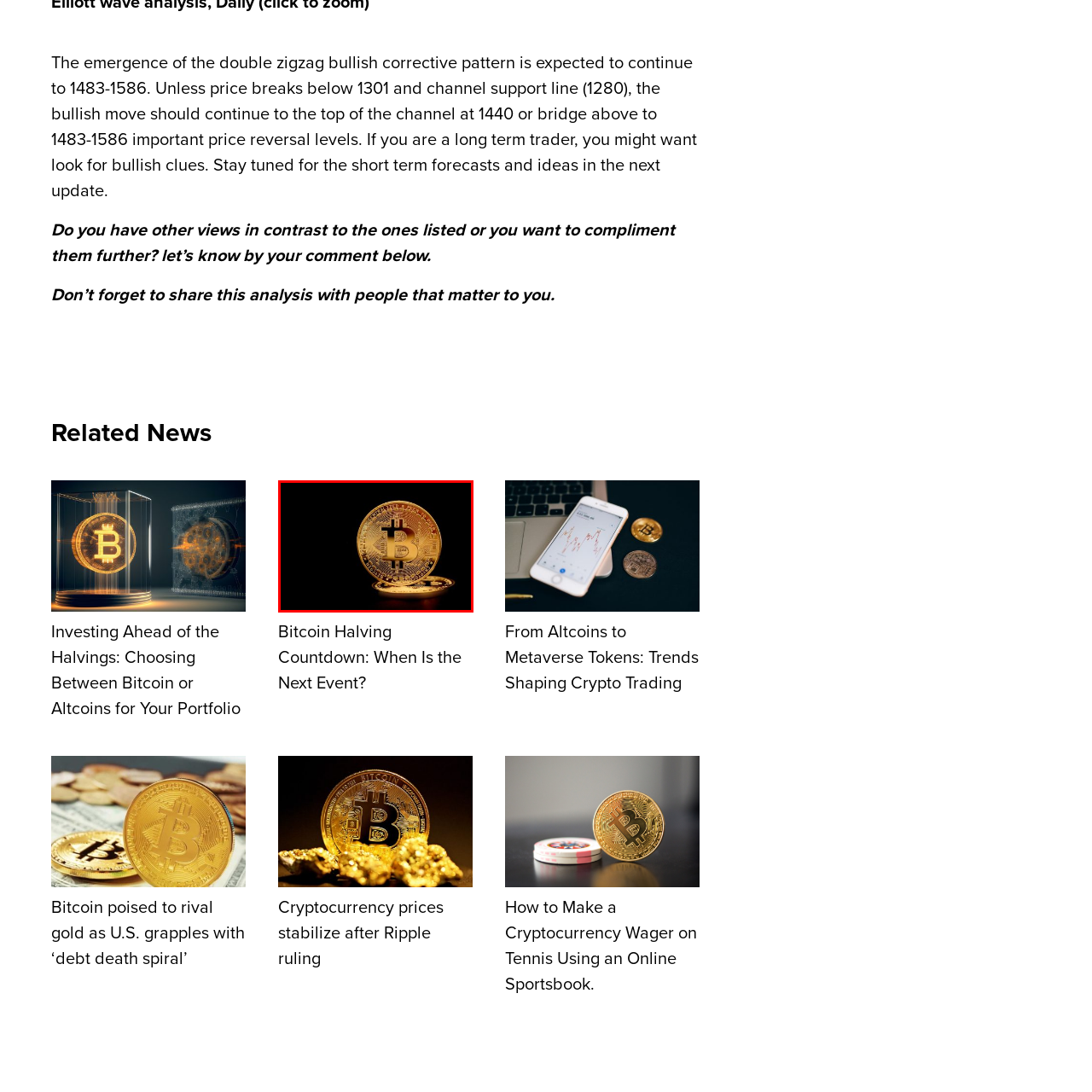Offer a detailed caption for the image that is surrounded by the red border.

The image prominently features two gold Bitcoin coins, symbolizing the cryptocurrency that has transformed digital finance. Set against a dark background, the shiny coins catch the light, showcasing the intricate designs and the recognizable "B" logo at their center. This visual representation of Bitcoin is often associated with discussions surrounding its potential as a hedge against inflation, investment opportunities, and the broader trends in cryptocurrency markets. The context hints at recent conversations around topics such as the impact of Bitcoin halvings on market dynamics, making this image relevant in a landscape where cryptocurrencies are becoming increasingly significant in global finance.